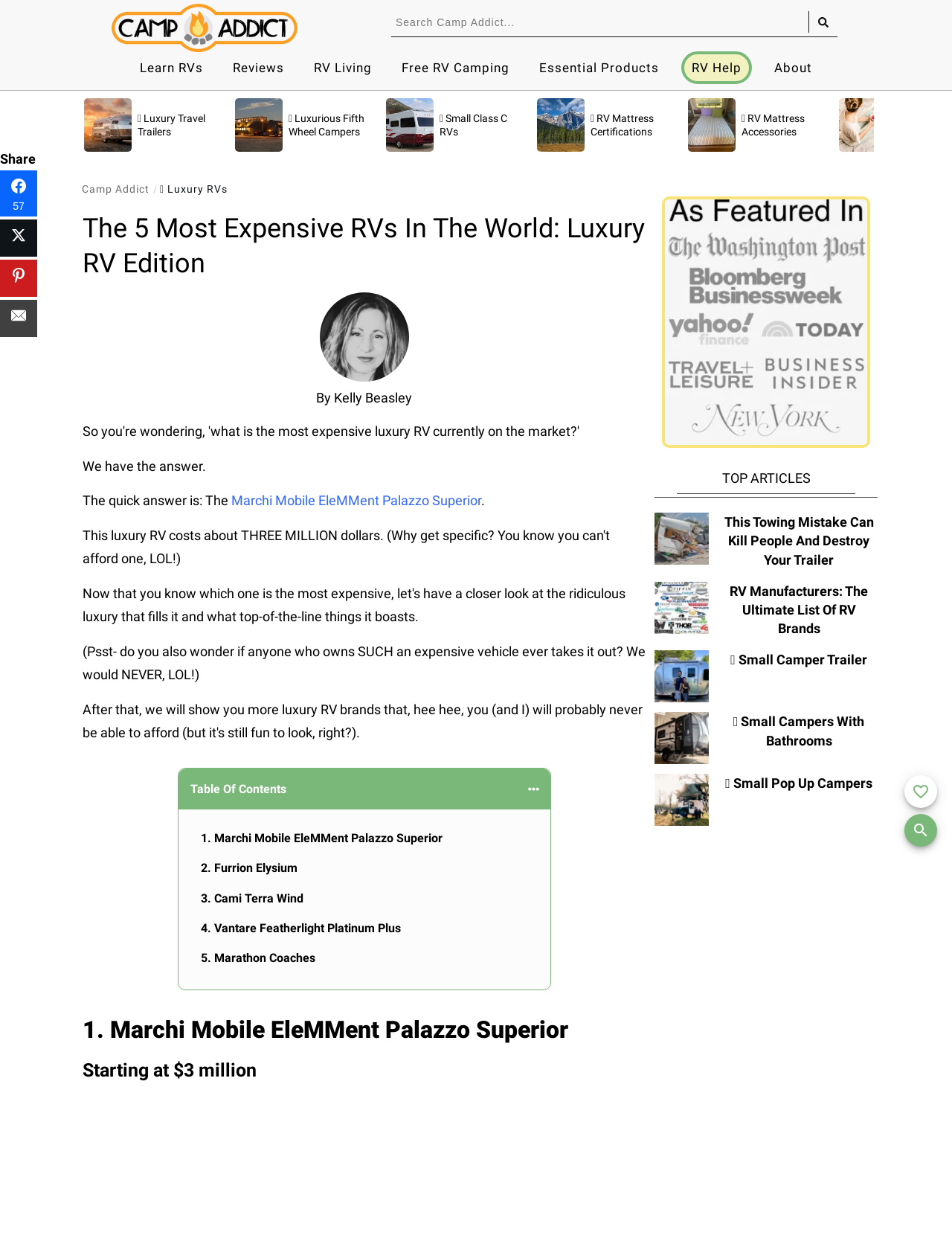Determine the main heading of the webpage and generate its text.

The 5 Most Expensive RVs In The World: Luxury RV Edition